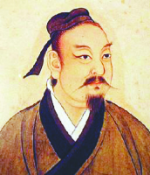Based on the image, please elaborate on the answer to the following question:
What is the cultural context of the artwork?

The muted colors and soft brush strokes in the image emphasize the historical context of the artwork, capturing the essence of ancient Chinese culture, which suggests that the cultural context of the artwork is ancient Chinese.